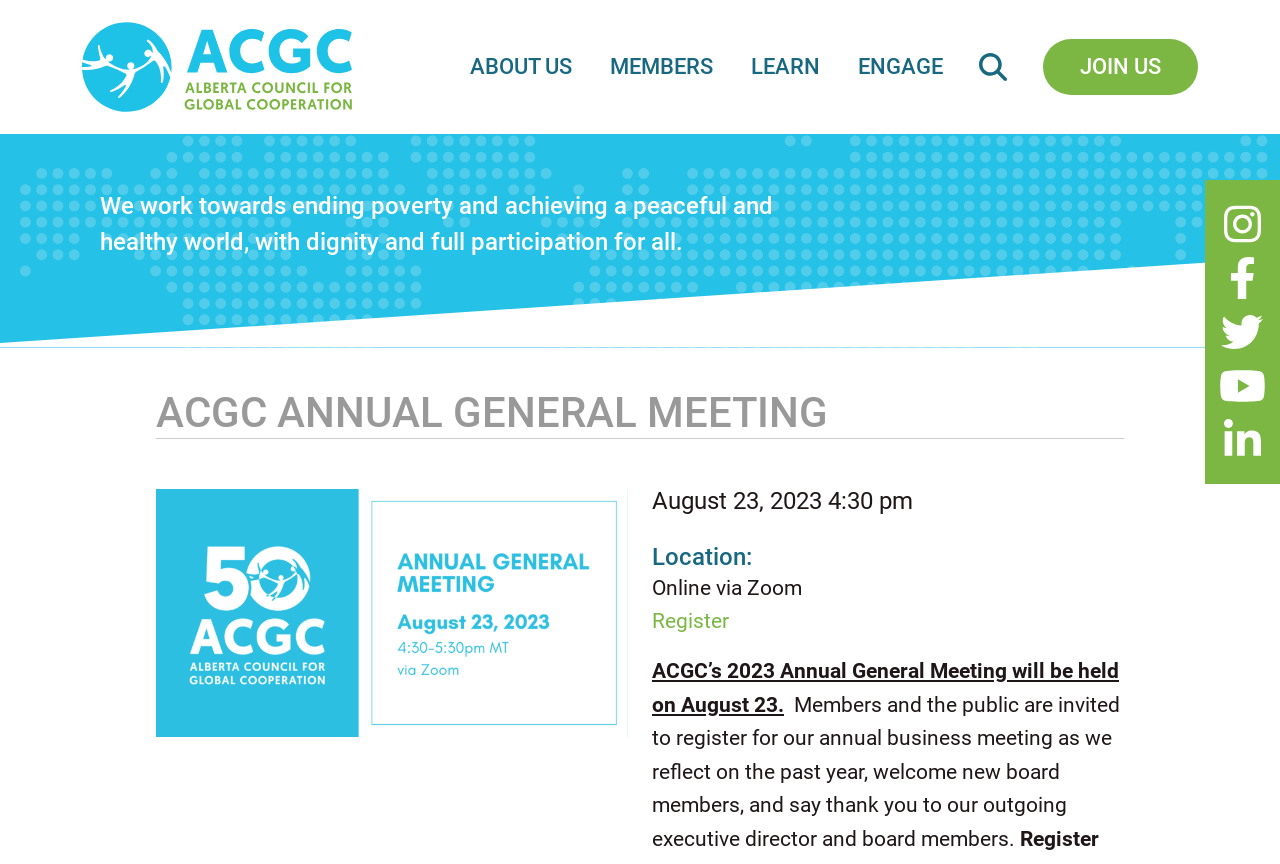Provide the bounding box coordinates of the HTML element described as: "About Us". The bounding box coordinates should be four float numbers between 0 and 1, i.e., [left, top, right, bottom].

[0.367, 0.0, 0.447, 0.155]